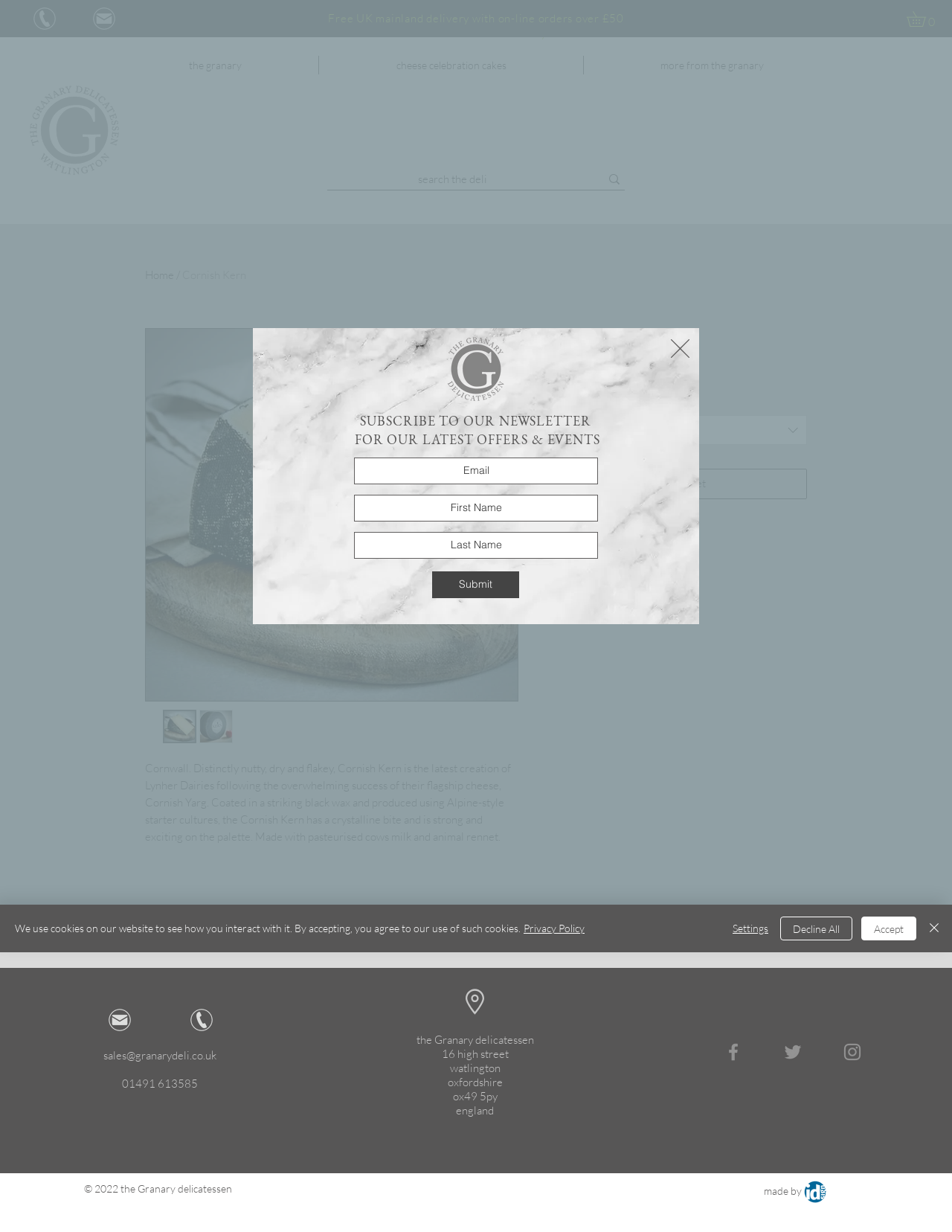Give a detailed account of the webpage's layout and content.

This webpage is about Cornish Kern, a type of cheese. At the top left corner, there is a logo of "The Granary Deli" and a navigation menu with links to "the granary", "cheese celebration cakes", and "more from the granary". Below the navigation menu, there is a slideshow section.

On the right side of the page, there is a cart button with 0 items and a search bar. Below the search bar, there is a section with a heading "Cornish Kern" and a brief description of the cheese, including its price, £6.40. There are also buttons to add the cheese to the basket and to select the quantity.

Below the cheese description section, there are links to "Home" and a breadcrumb trail. On the right side of the page, there are social media links to Facebook, Twitter, and Instagram.

At the bottom of the page, there is a footer section with contact information, including email address, phone number, and physical address. There is also a copyright notice and a link to the website's creator.

On the page, there is a dialog box with a newsletter subscription form, where users can enter their email address, first name, and last name to subscribe to the newsletter. There is also an alert box at the bottom of the page, informing users about the website's use of cookies and providing links to the privacy policy and buttons to accept, decline, or adjust cookie settings.